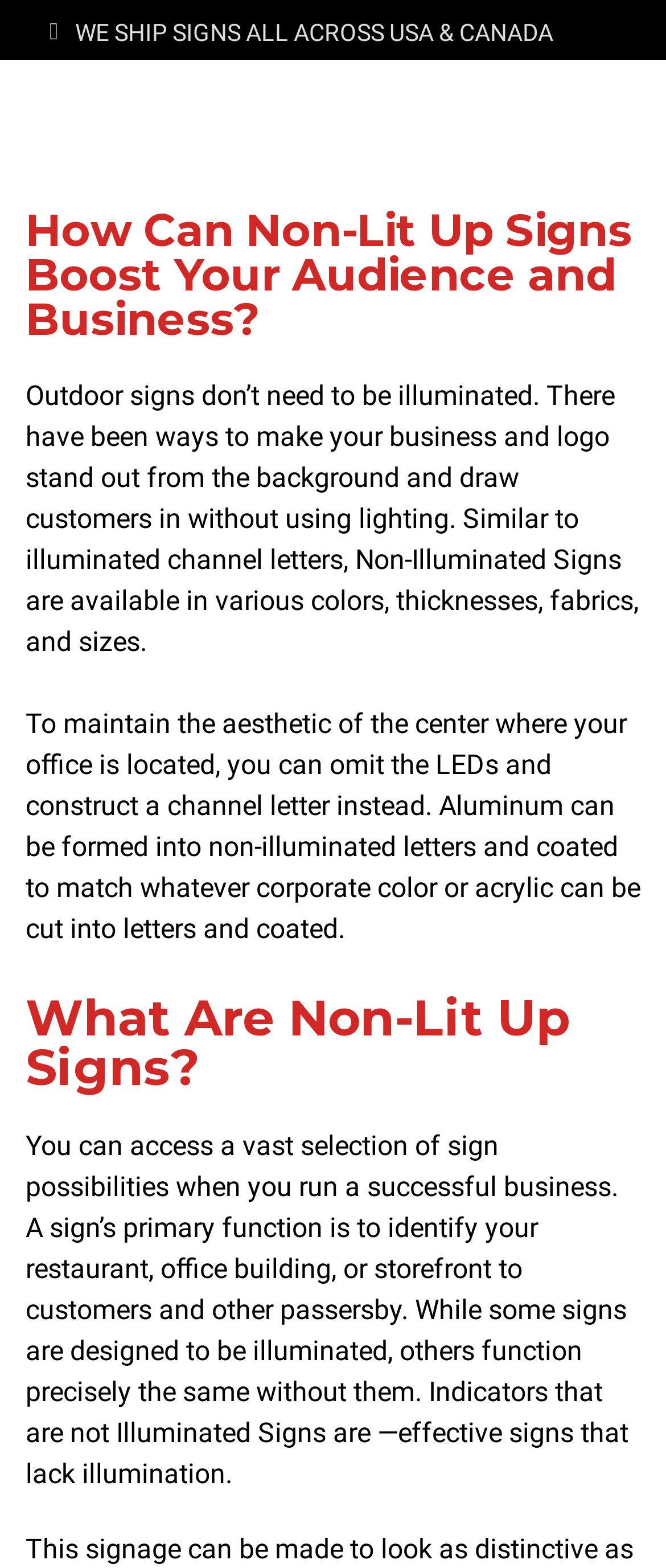Locate and extract the text of the main heading on the webpage.

How Can Non-Lit Up Signs Boost Your Audience and Business?